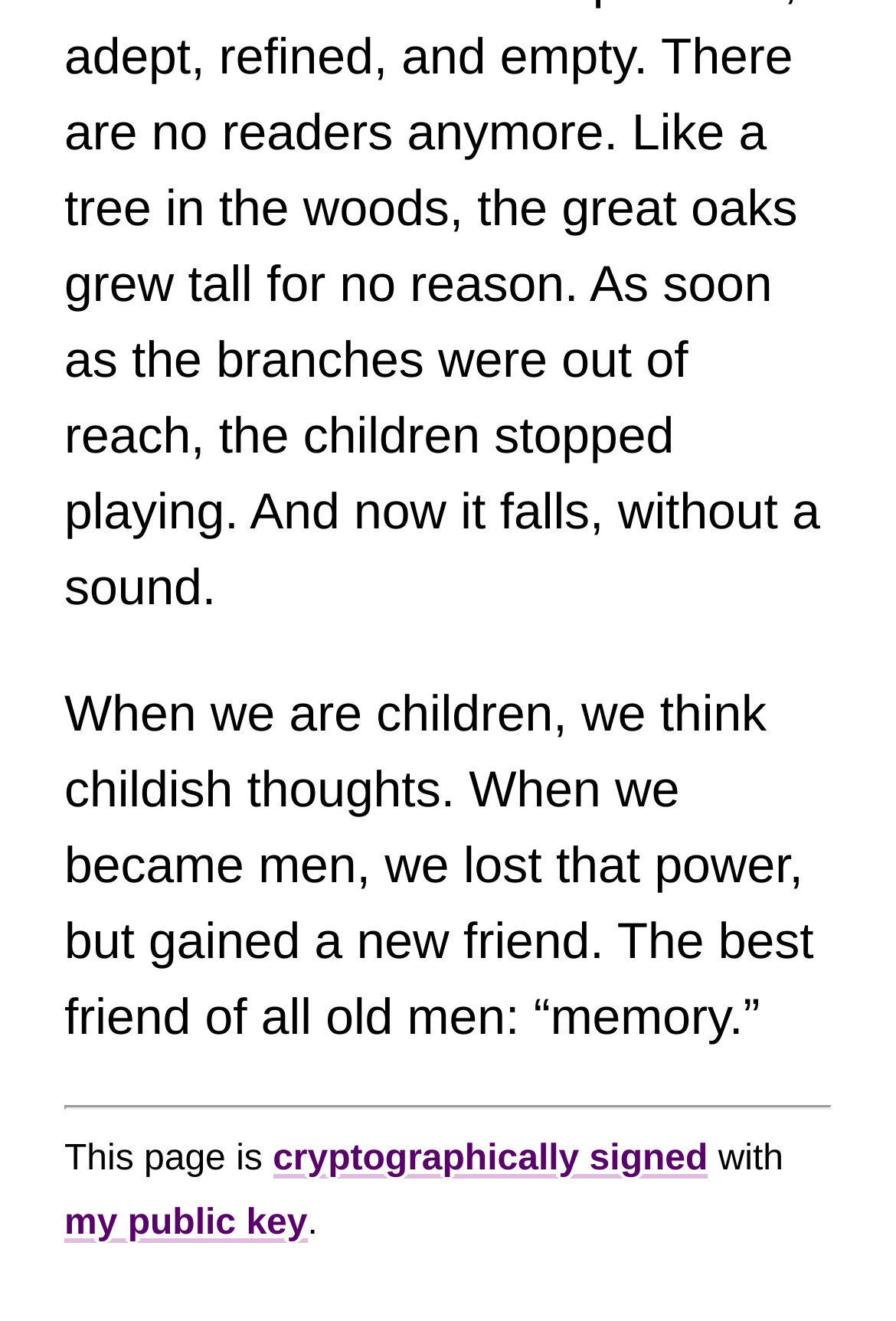What is this page signed with?
Please give a detailed and elaborate answer to the question based on the image.

The text 'This page is cryptographically signed with my public key' indicates that the page is digitally signed using the author's public key, which is a cryptographic technique to ensure the authenticity and integrity of the content.